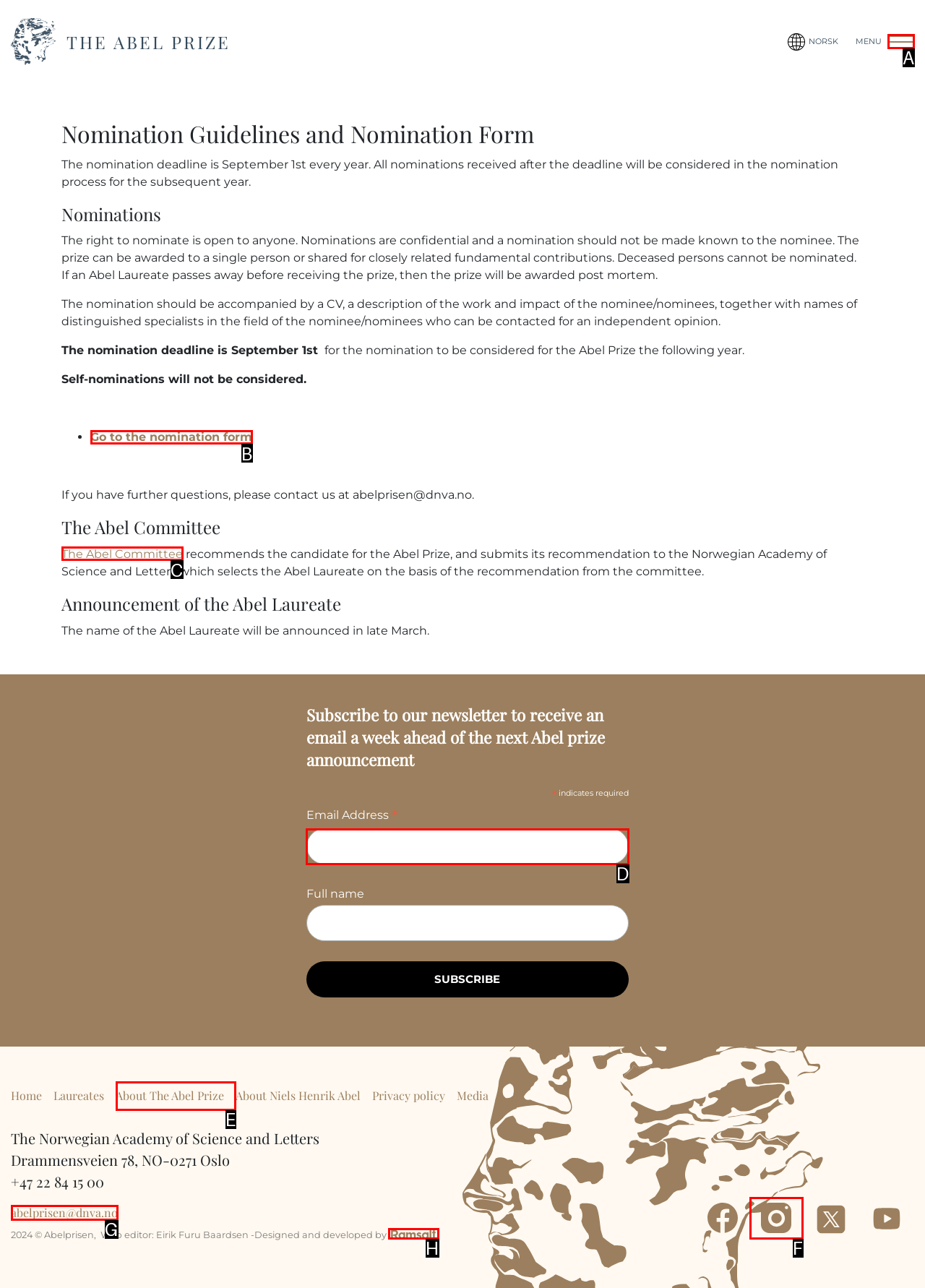Identify the HTML element that should be clicked to accomplish the task: Go to the nomination form
Provide the option's letter from the given choices.

B